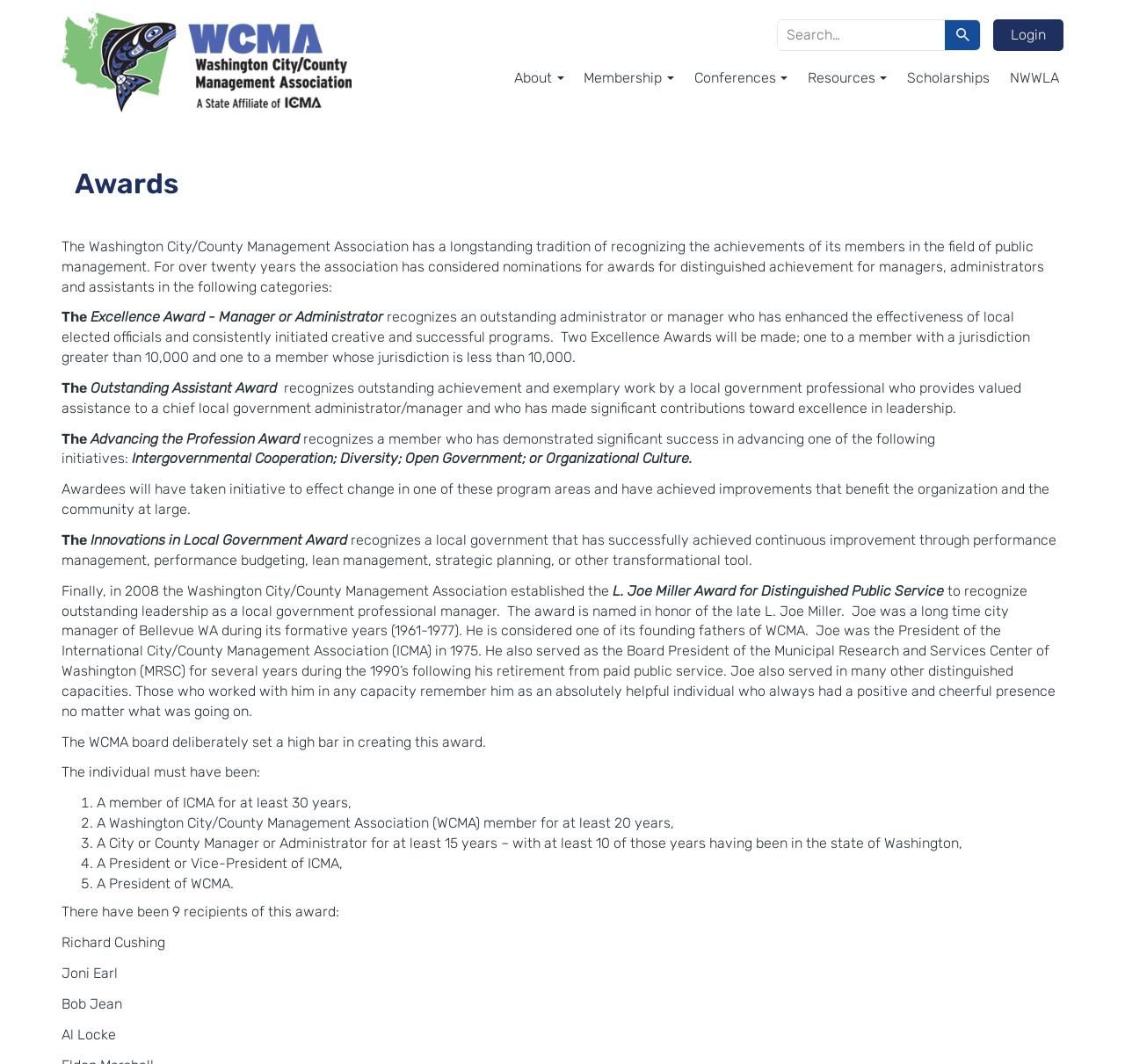What is the purpose of the Excellence Award?
Give a one-word or short phrase answer based on the image.

Recognize outstanding administrator or manager